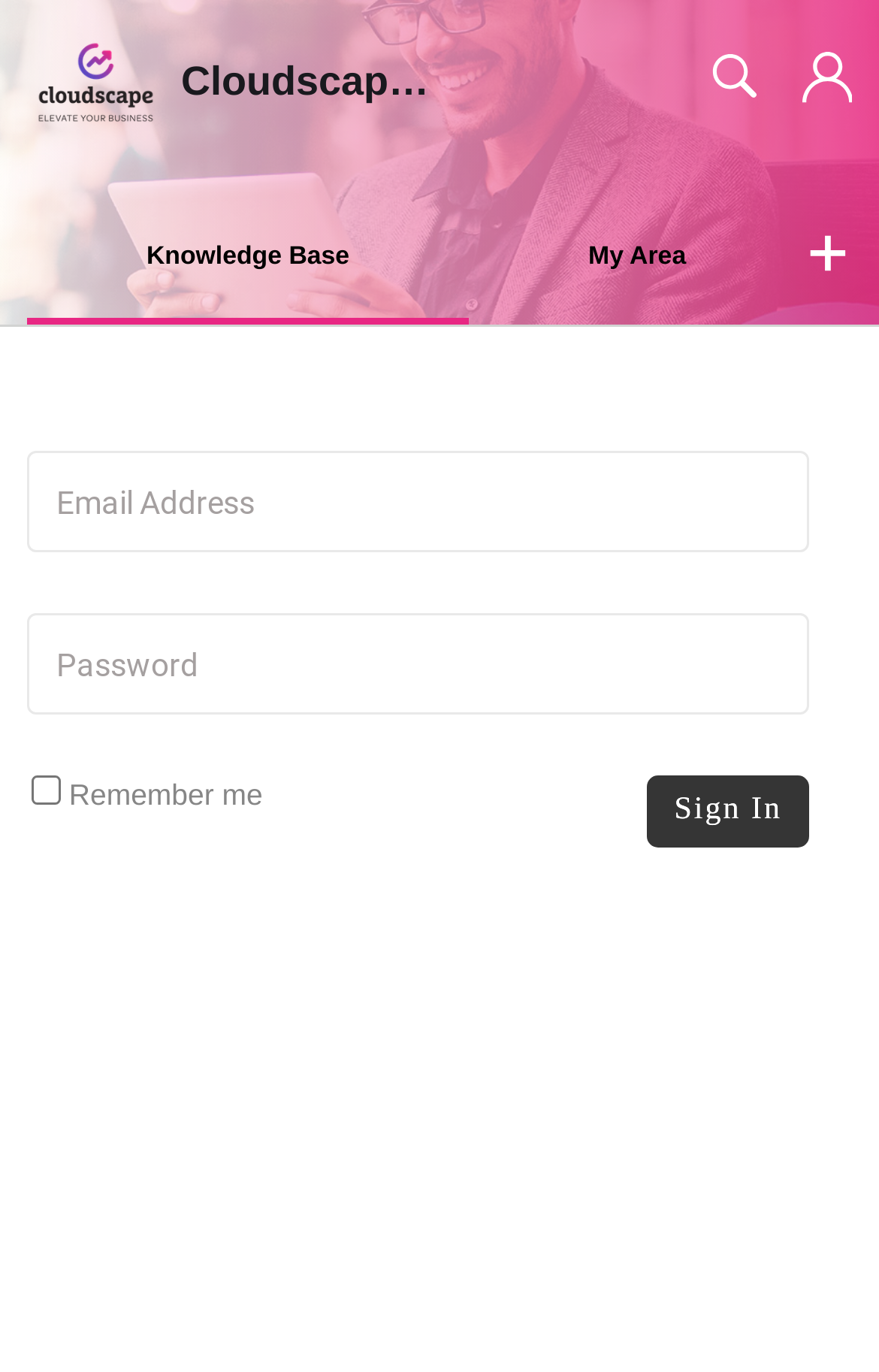From the image, can you give a detailed response to the question below:
How many links are available in the top navigation menu?

The top navigation menu contains links to 'Knowledge Base', 'My Area', and 'More', which has a dropdown menu. Therefore, there are 4 links available in the top navigation menu.